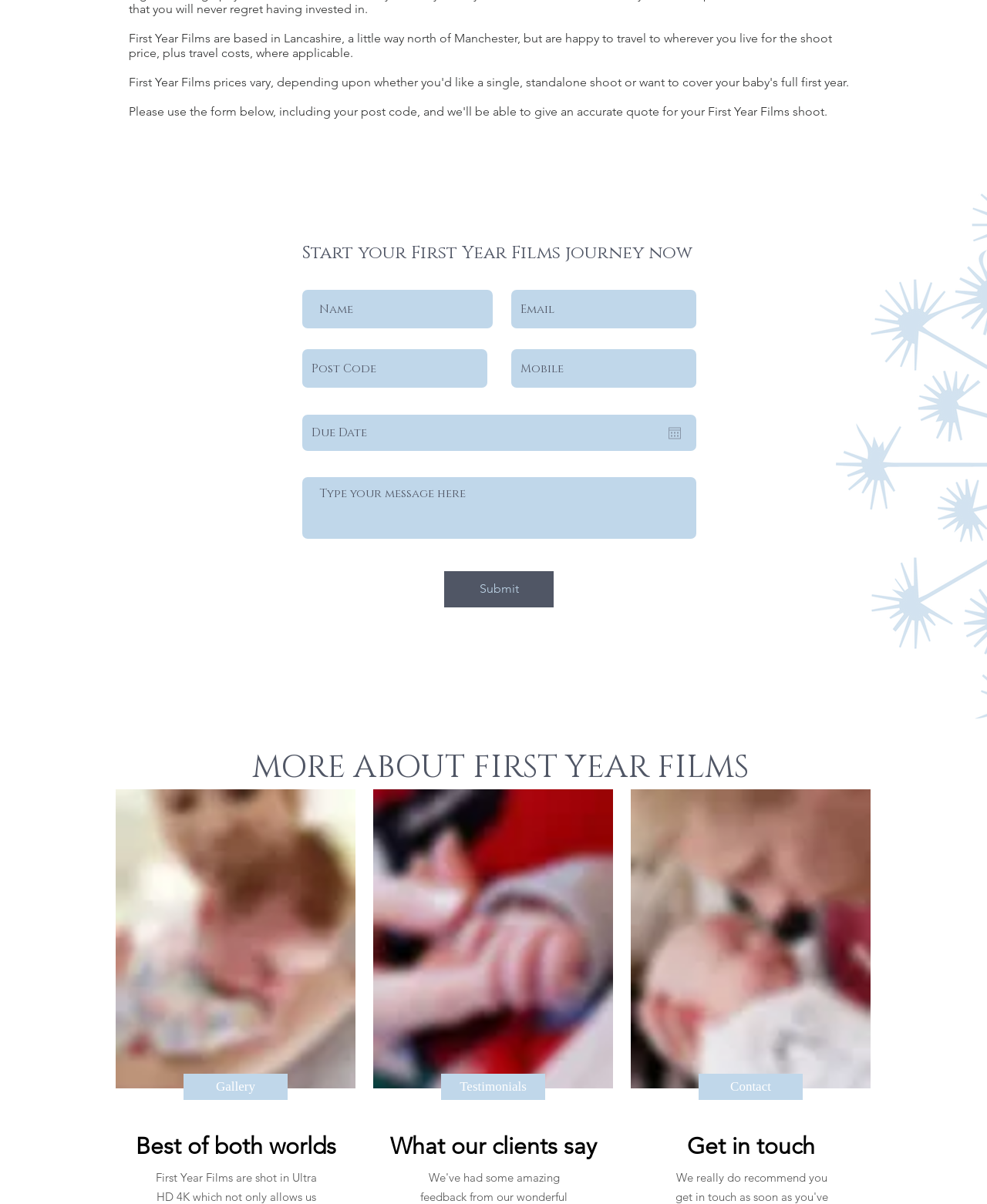Using the element description placeholder="Due Date", predict the bounding box coordinates for the UI element. Provide the coordinates in (top-left x, top-left y, bottom-right x, bottom-right y) format with values ranging from 0 to 1.

[0.306, 0.344, 0.662, 0.375]